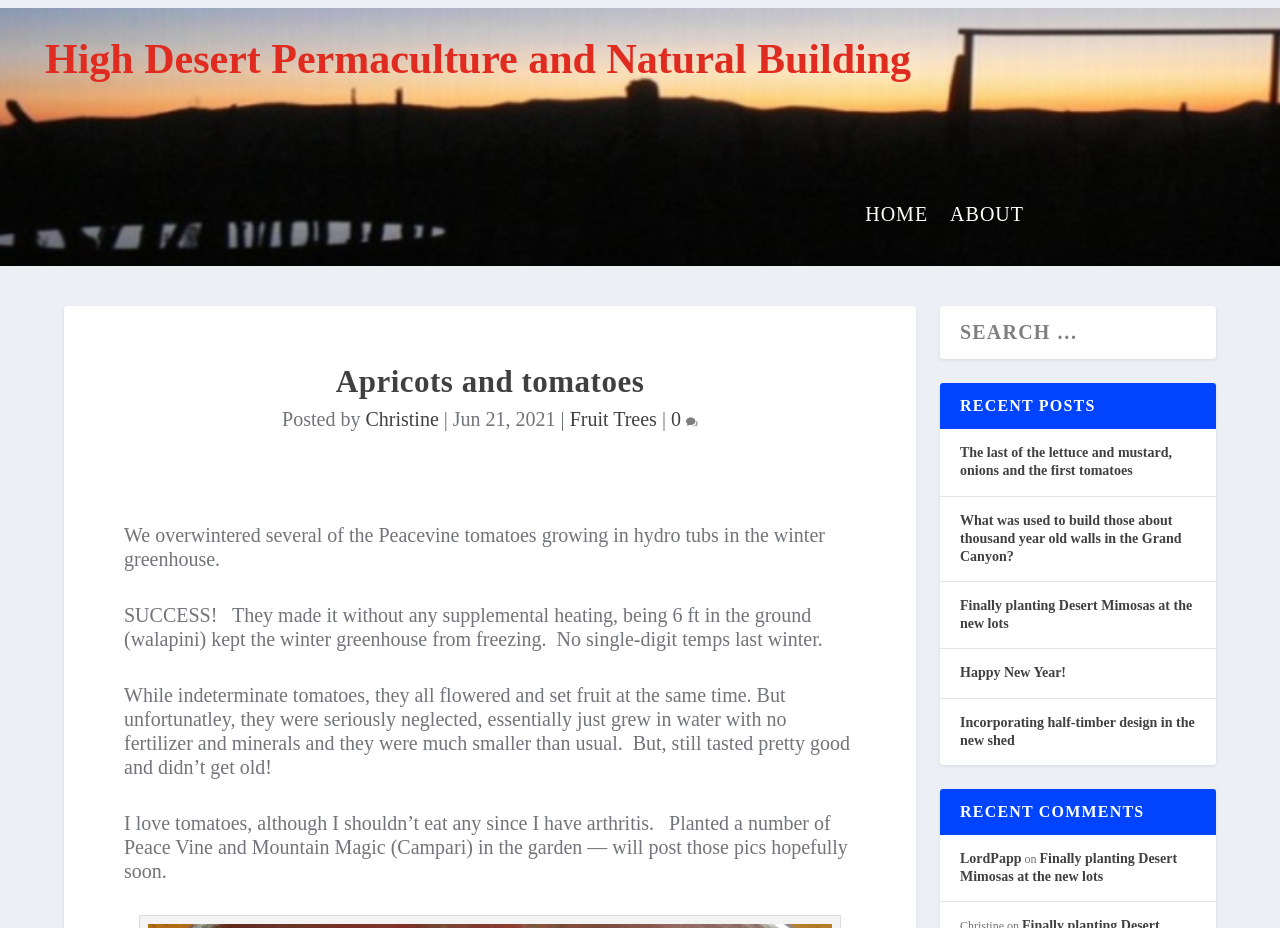What type of plants are mentioned in the article? Based on the screenshot, please respond with a single word or phrase.

Tomatoes